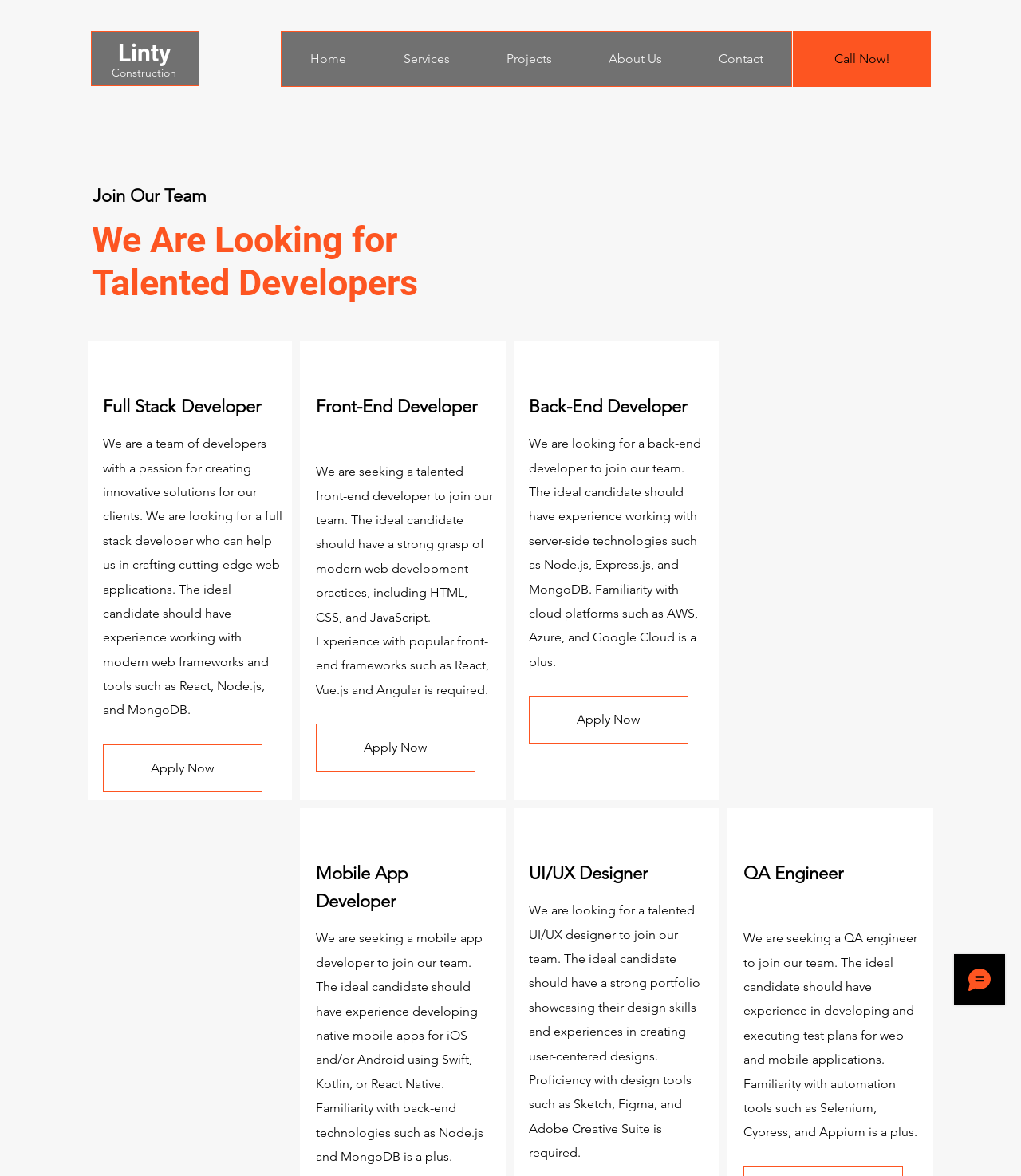Look at the image and give a detailed response to the following question: What is the last job position listed?

The last job position listed is QA Engineer, which has a heading and a description, and requires experience in developing and executing test plans for web and mobile applications.